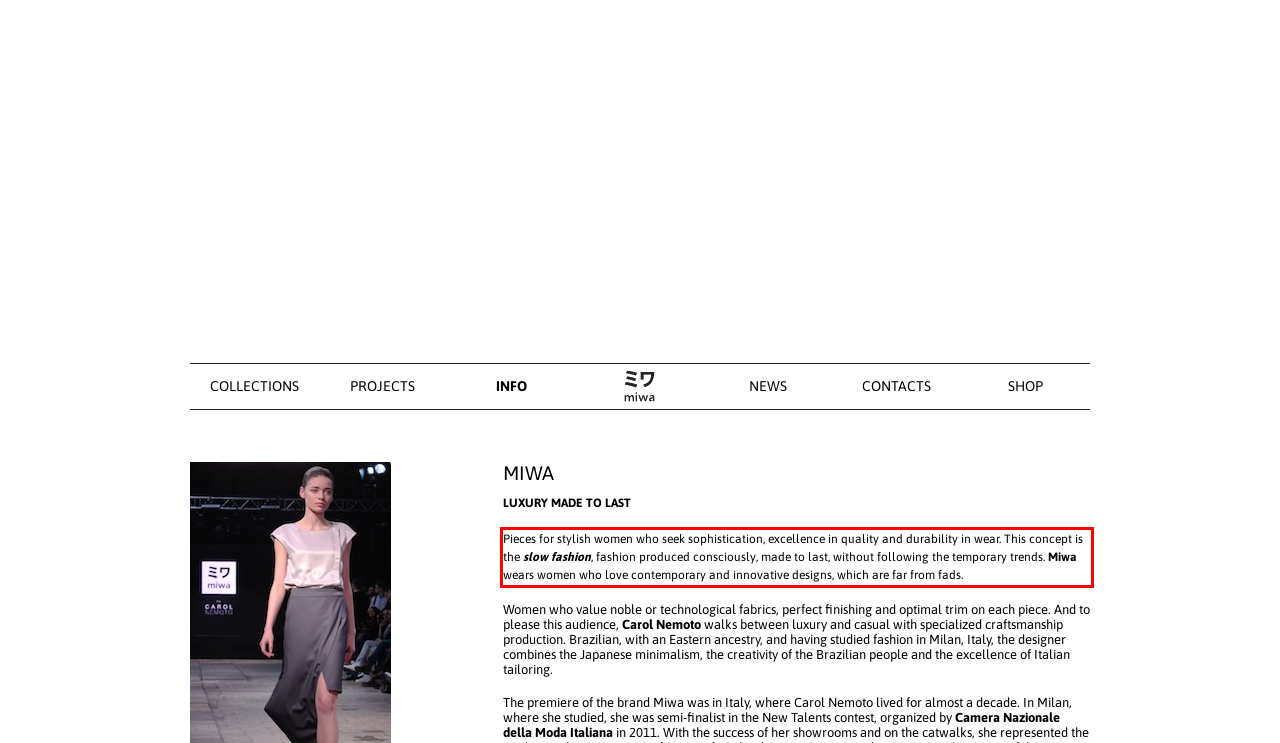Locate the red bounding box in the provided webpage screenshot and use OCR to determine the text content inside it.

Pieces for stylish women who seek sophistication, excellence in quality and durability in wear. This concept is the slow fashion, fashion produced consciously, made ​​to last, without following the temporary trends. Miwa wears women who love contemporary and innovative designs, which are far from fads.